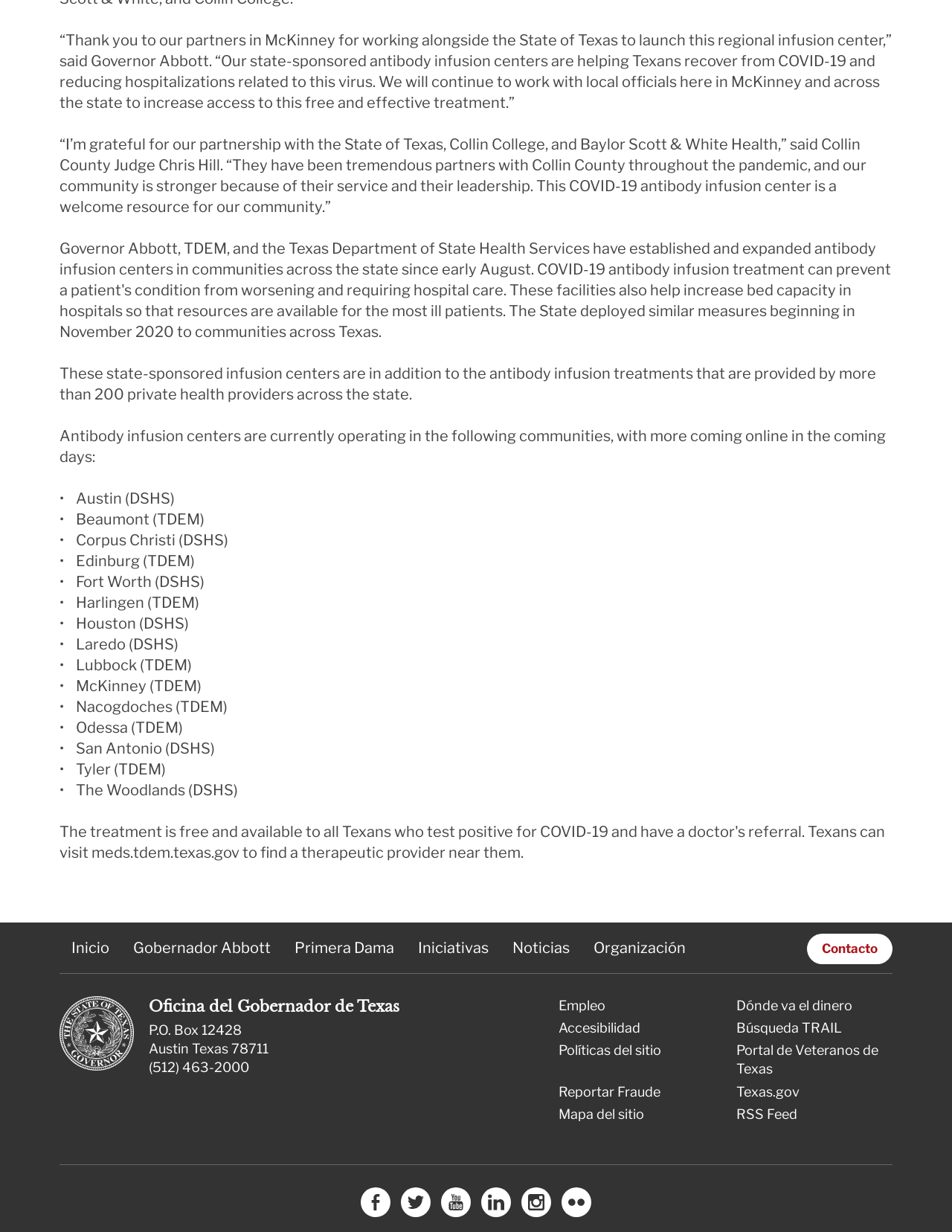Identify the bounding box of the UI element that matches this description: "Flickr".

[0.59, 0.971, 0.621, 0.985]